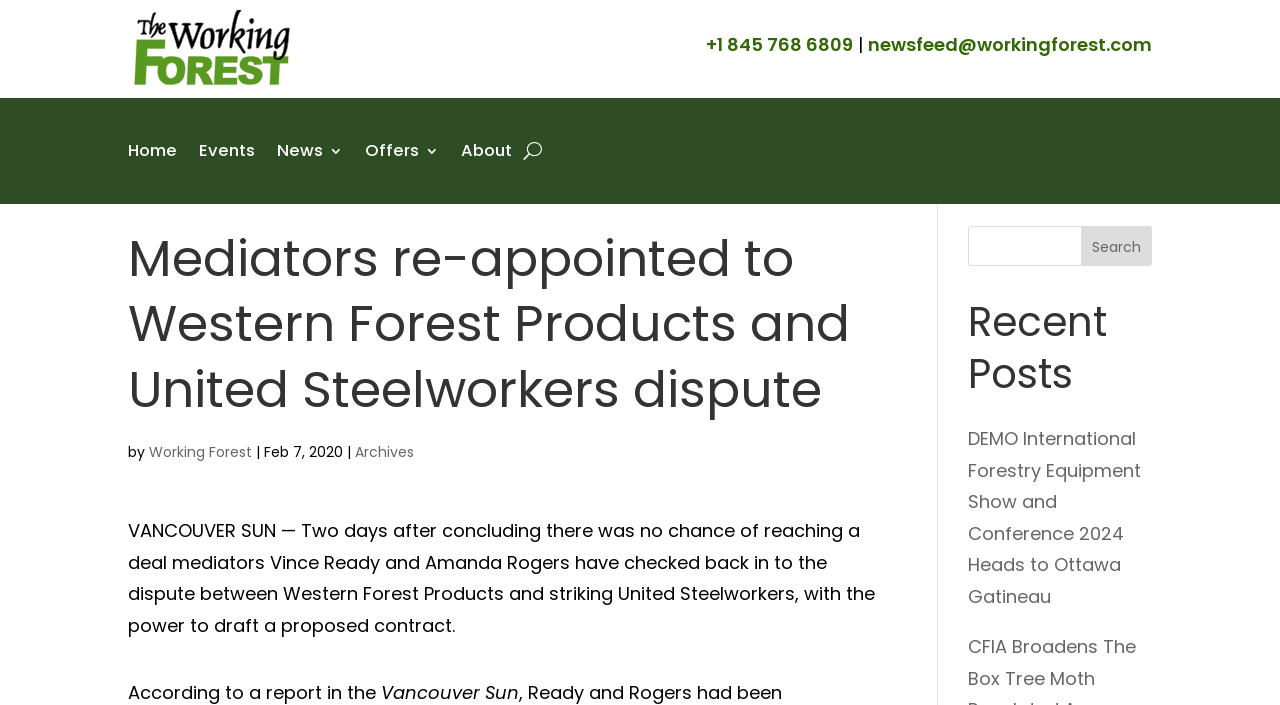Identify the coordinates of the bounding box for the element that must be clicked to accomplish the instruction: "Read the news about DEMO International Forestry Equipment Show and Conference 2024".

[0.756, 0.604, 0.892, 0.863]